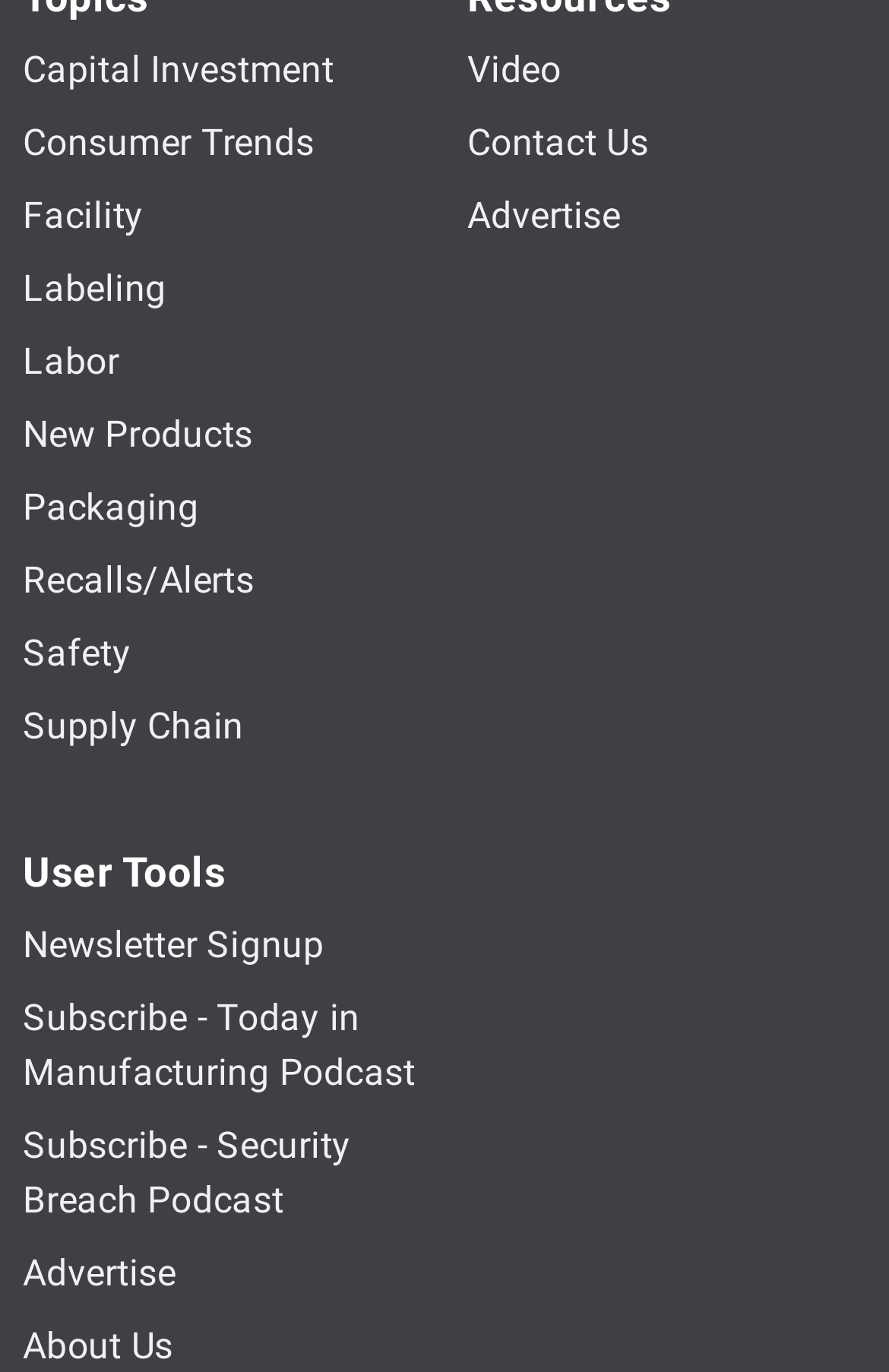How many podcast subscription links are there?
Please answer the question with as much detail as possible using the screenshot.

I searched the webpage for podcast subscription links and found two links: 'Subscribe - Today in Manufacturing Podcast' and 'Subscribe - Security Breach Podcast'.